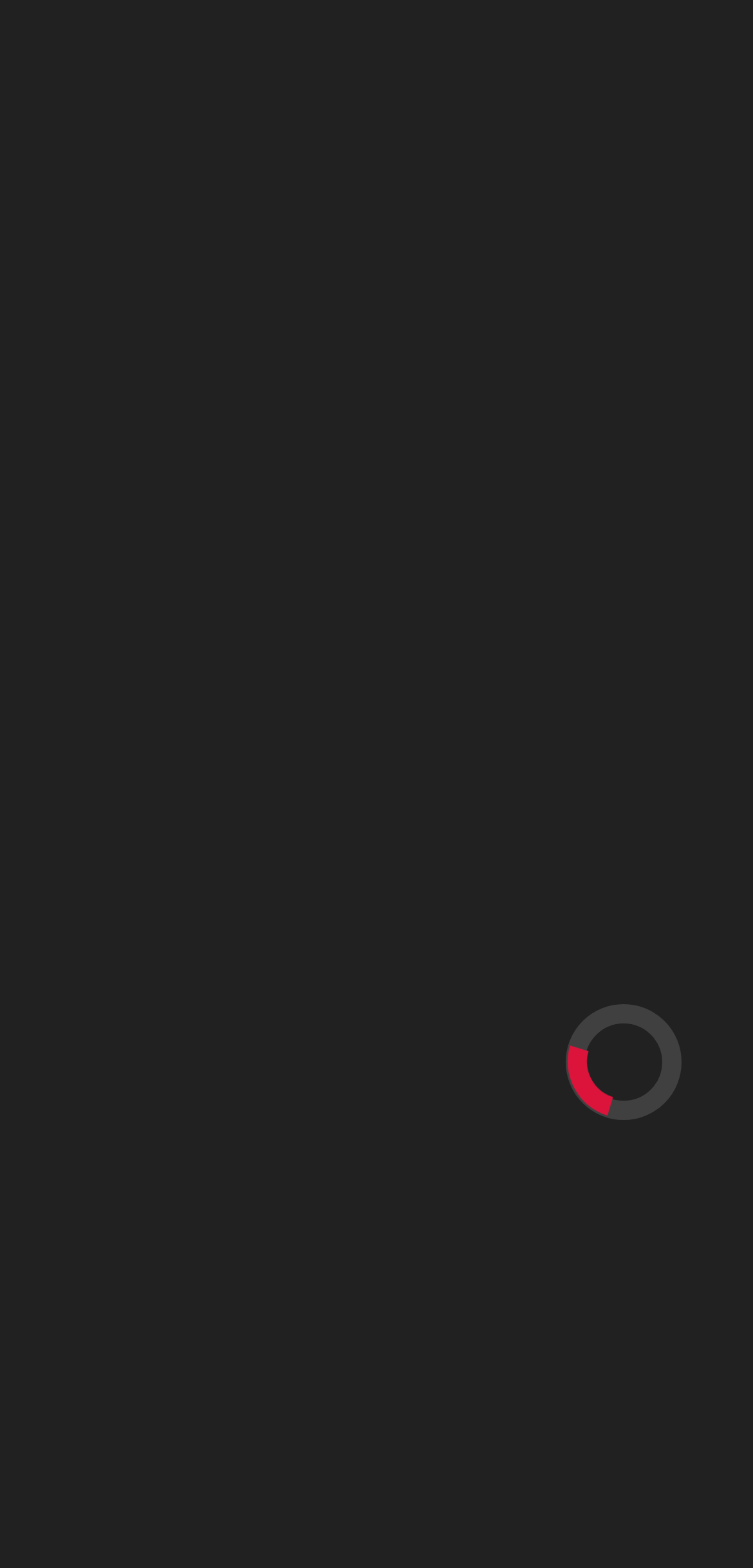Determine the main text heading of the webpage and provide its content.

Vols overcome early deficit, race past Virginia Tech in Battle at Bristol